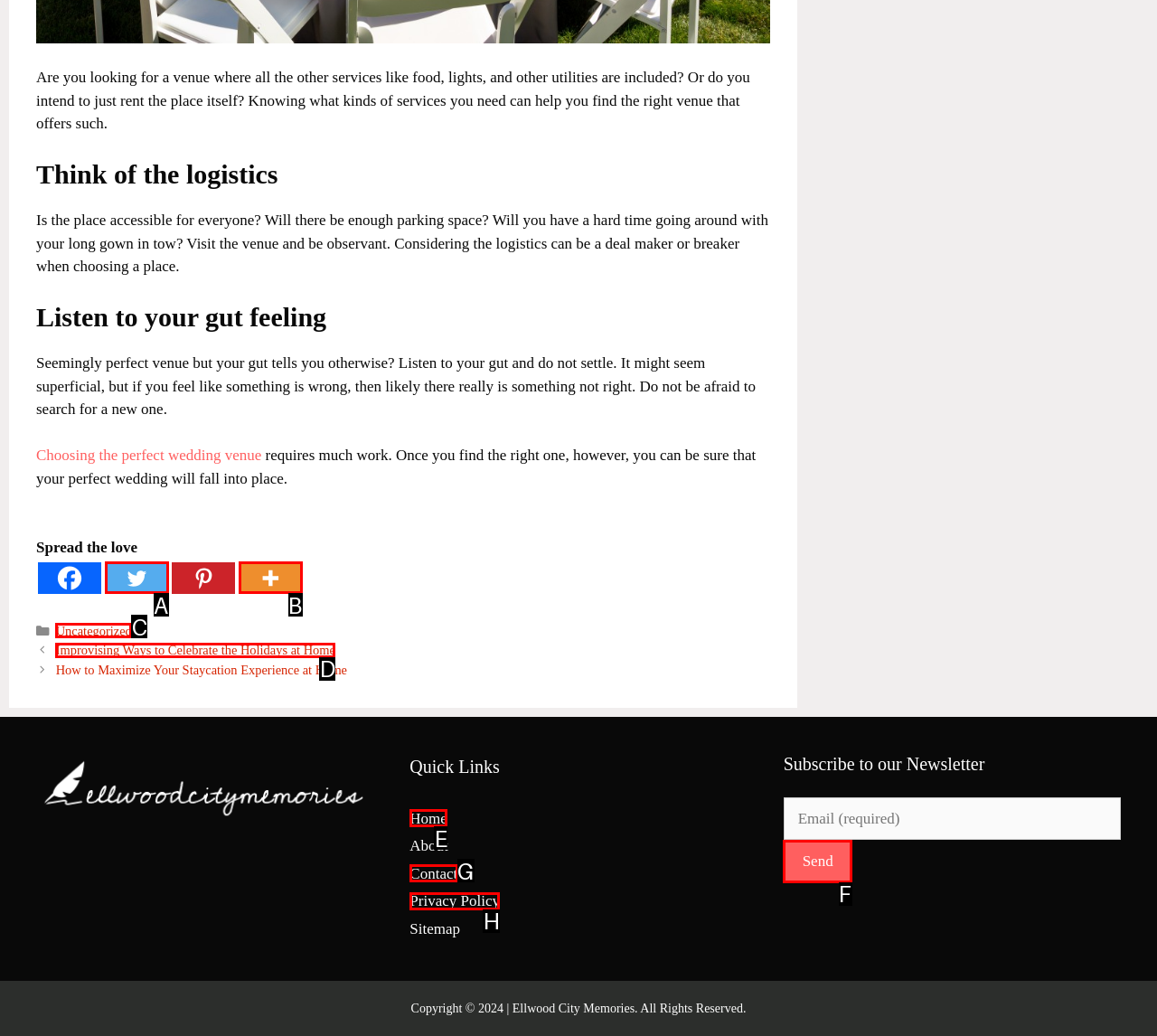Determine which HTML element should be clicked to carry out the following task: Send the contact form Respond with the letter of the appropriate option.

F